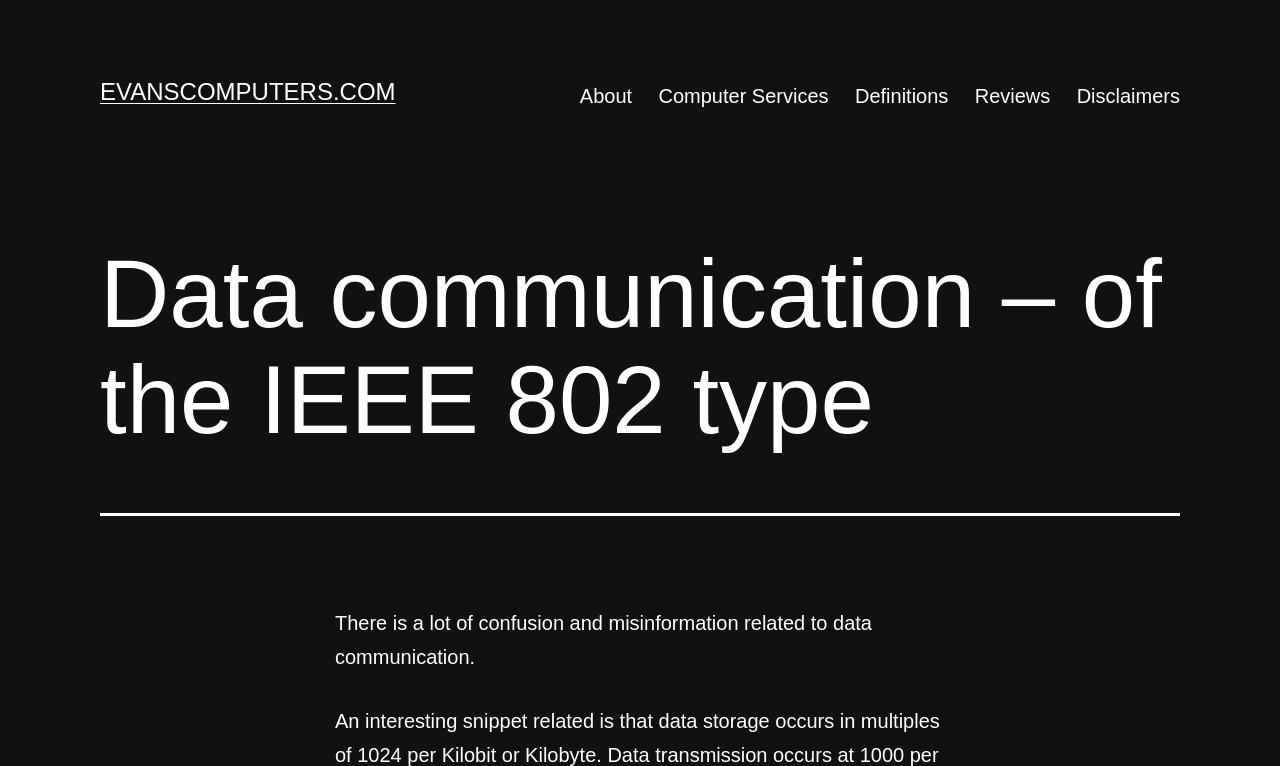Please identify and generate the text content of the webpage's main heading.

Data communication – of the IEEE 802 type